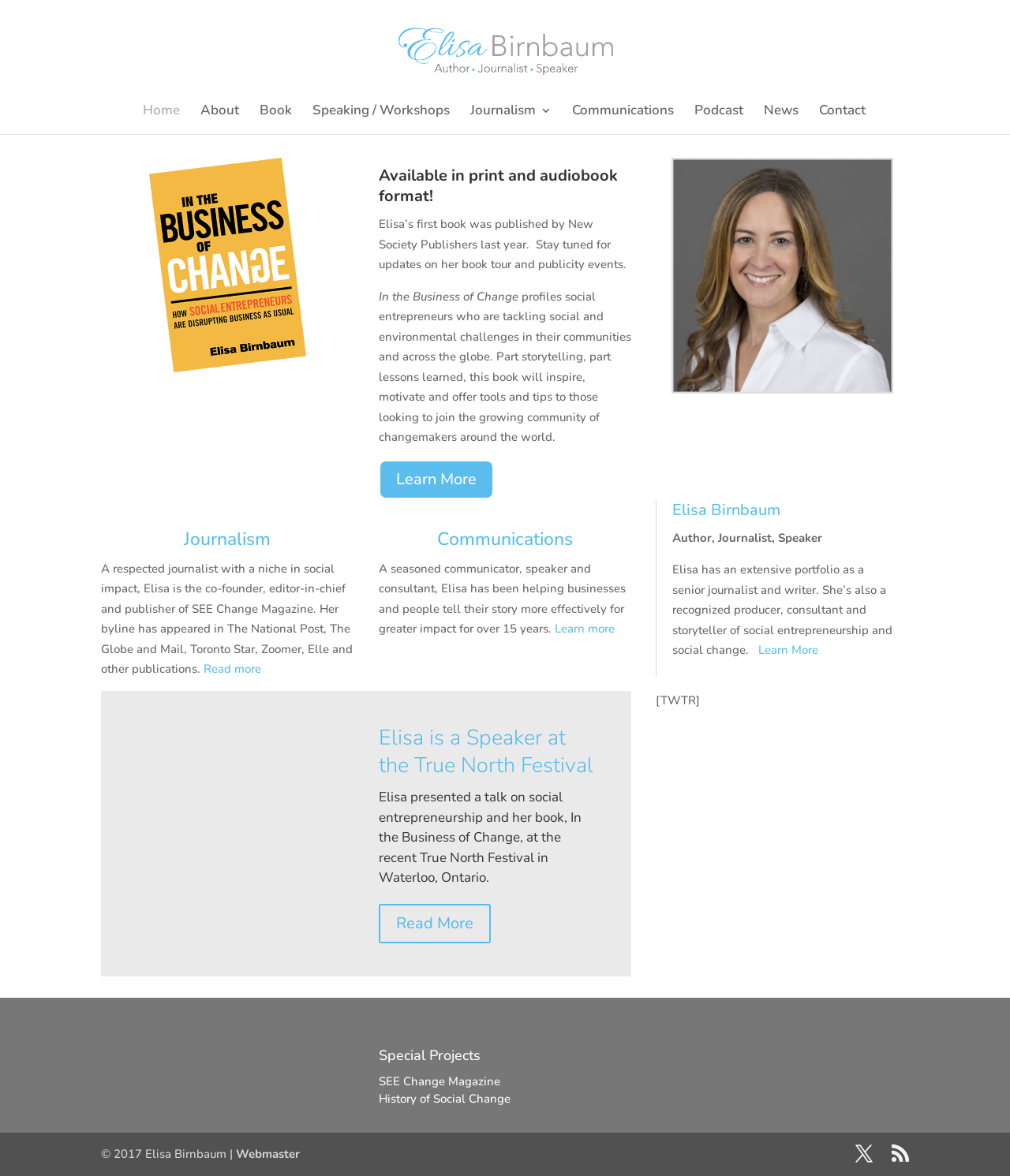Please identify the bounding box coordinates of the area that needs to be clicked to follow this instruction: "View Elisa's special projects".

[0.375, 0.89, 0.505, 0.912]